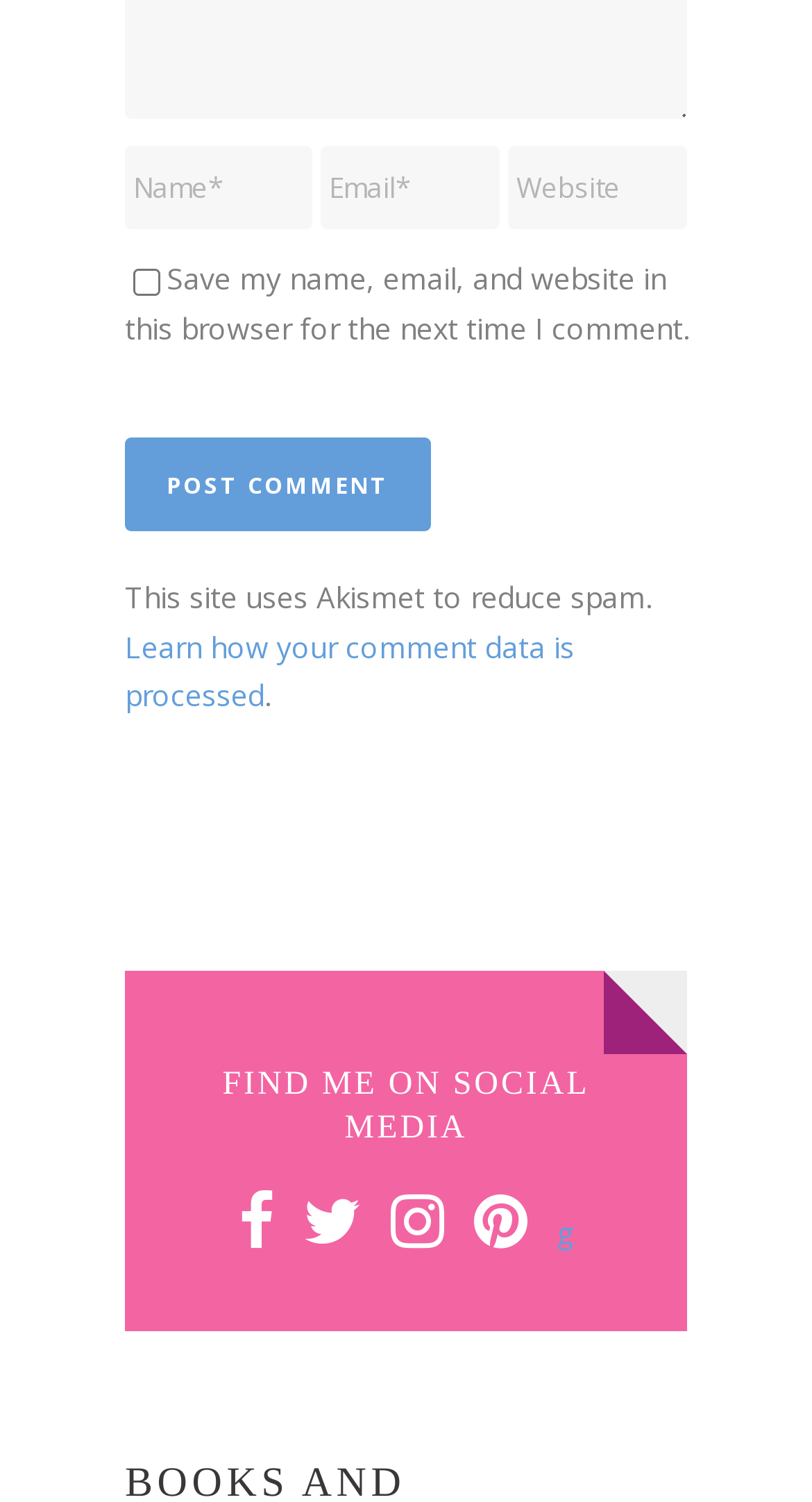What is the button used for?
Please analyze the image and answer the question with as much detail as possible.

The button has a label 'Post Comment' and is located below the textboxes, indicating that it is used to submit a comment.